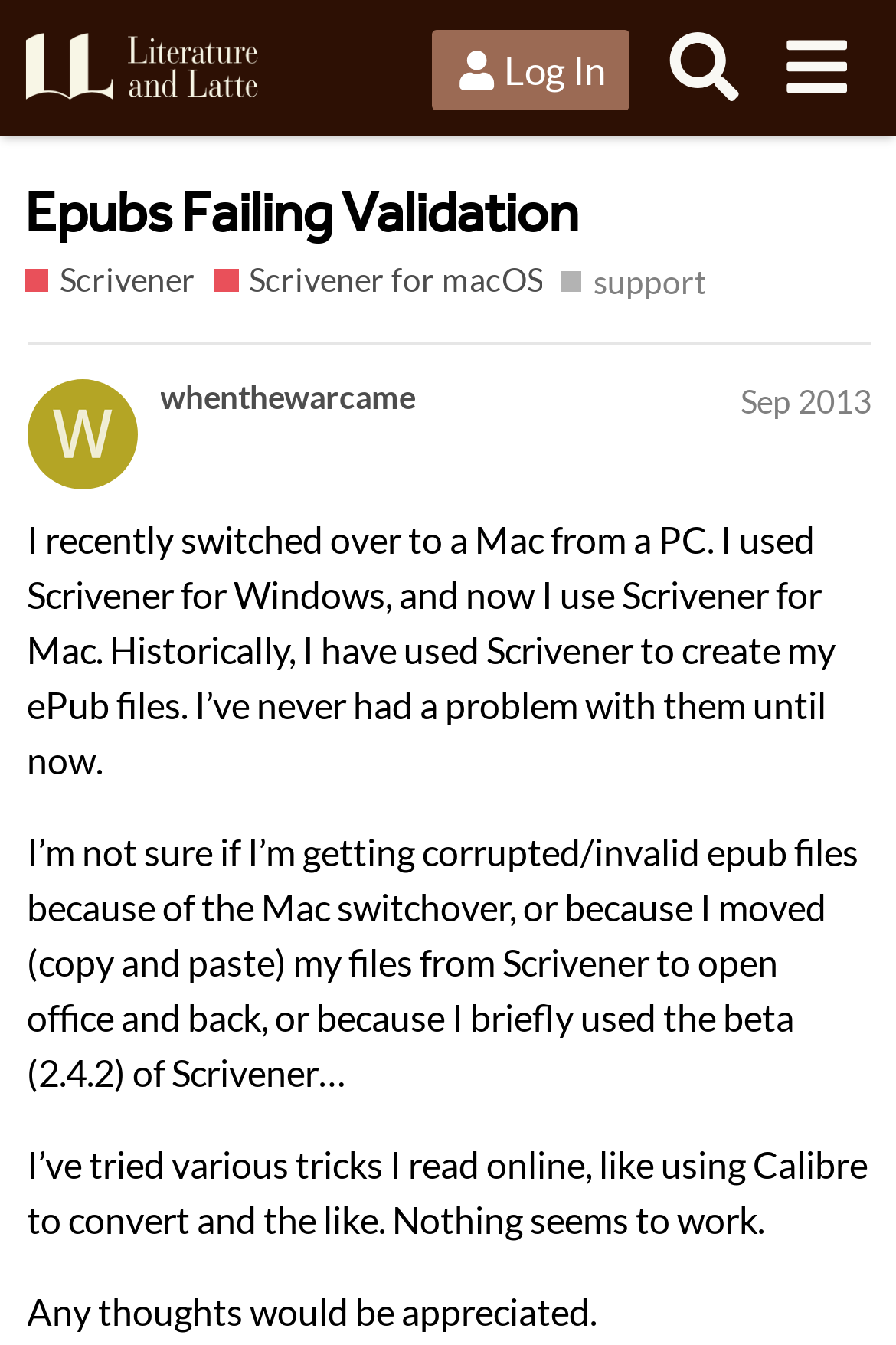Locate the heading on the webpage and return its text.

Epubs Failing Validation